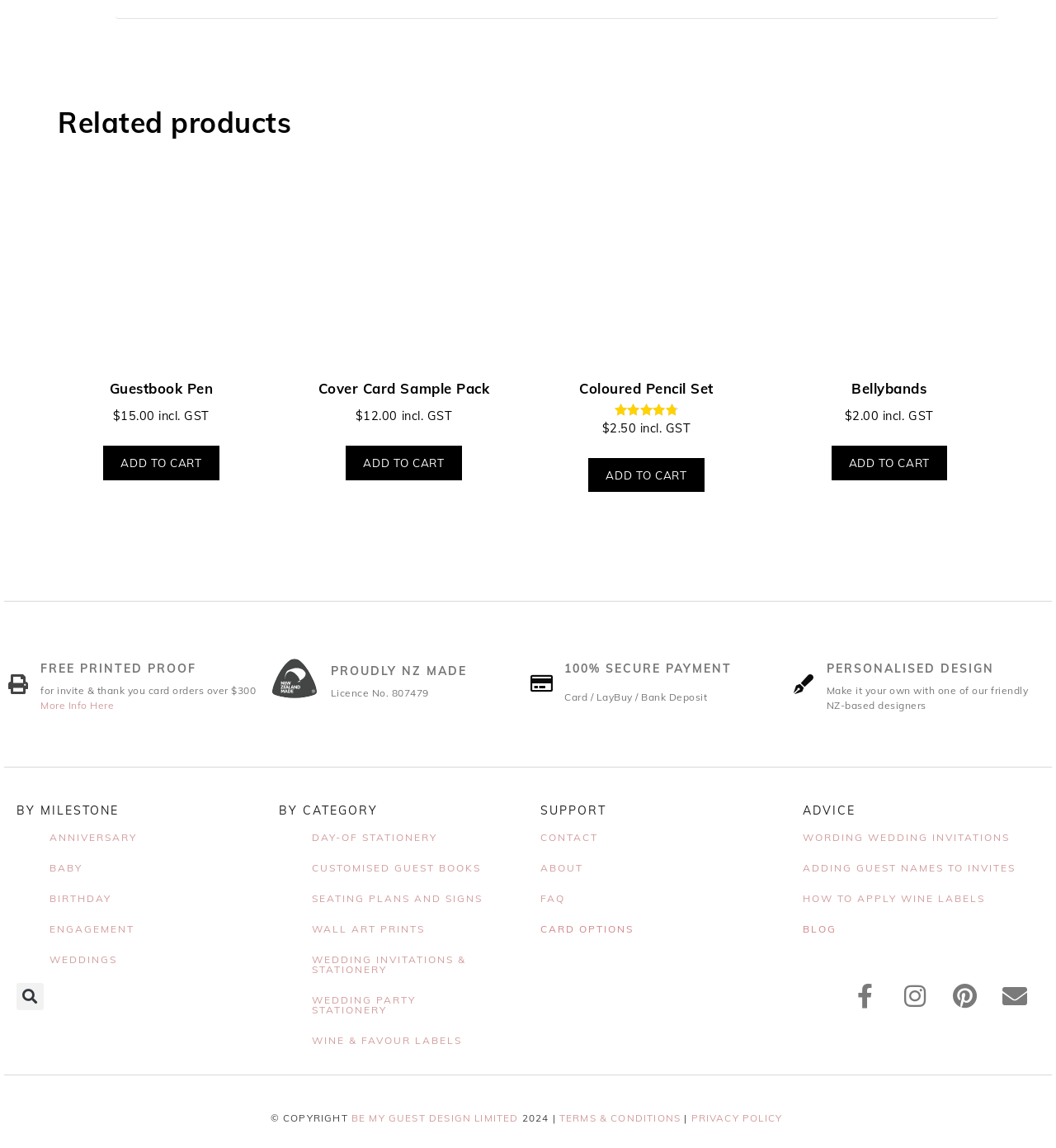Pinpoint the bounding box coordinates of the element that must be clicked to accomplish the following instruction: "Search for products". The coordinates should be in the format of four float numbers between 0 and 1, i.e., [left, top, right, bottom].

[0.016, 0.856, 0.041, 0.88]